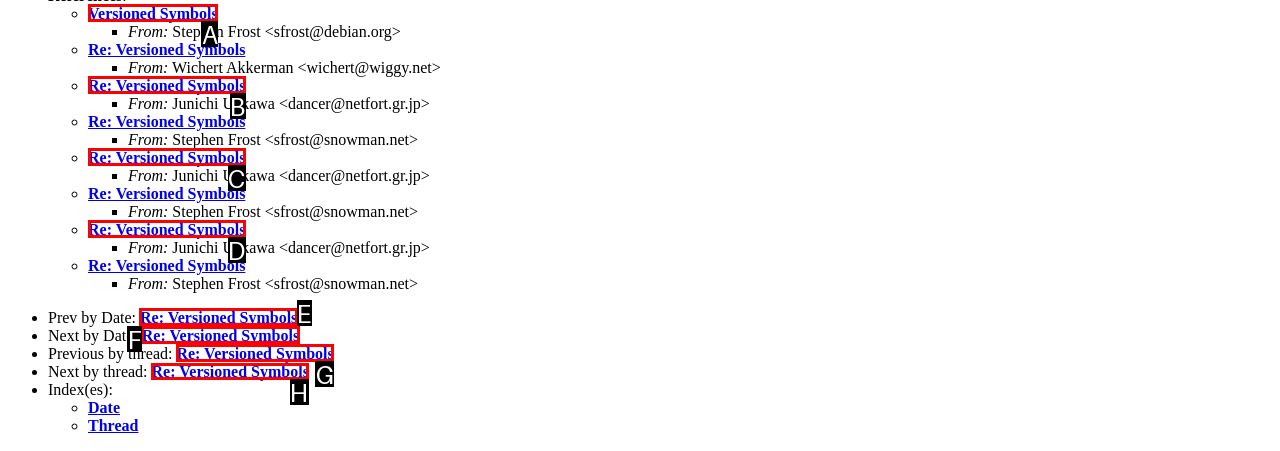Given the task: View next message by thread, indicate which boxed UI element should be clicked. Provide your answer using the letter associated with the correct choice.

H